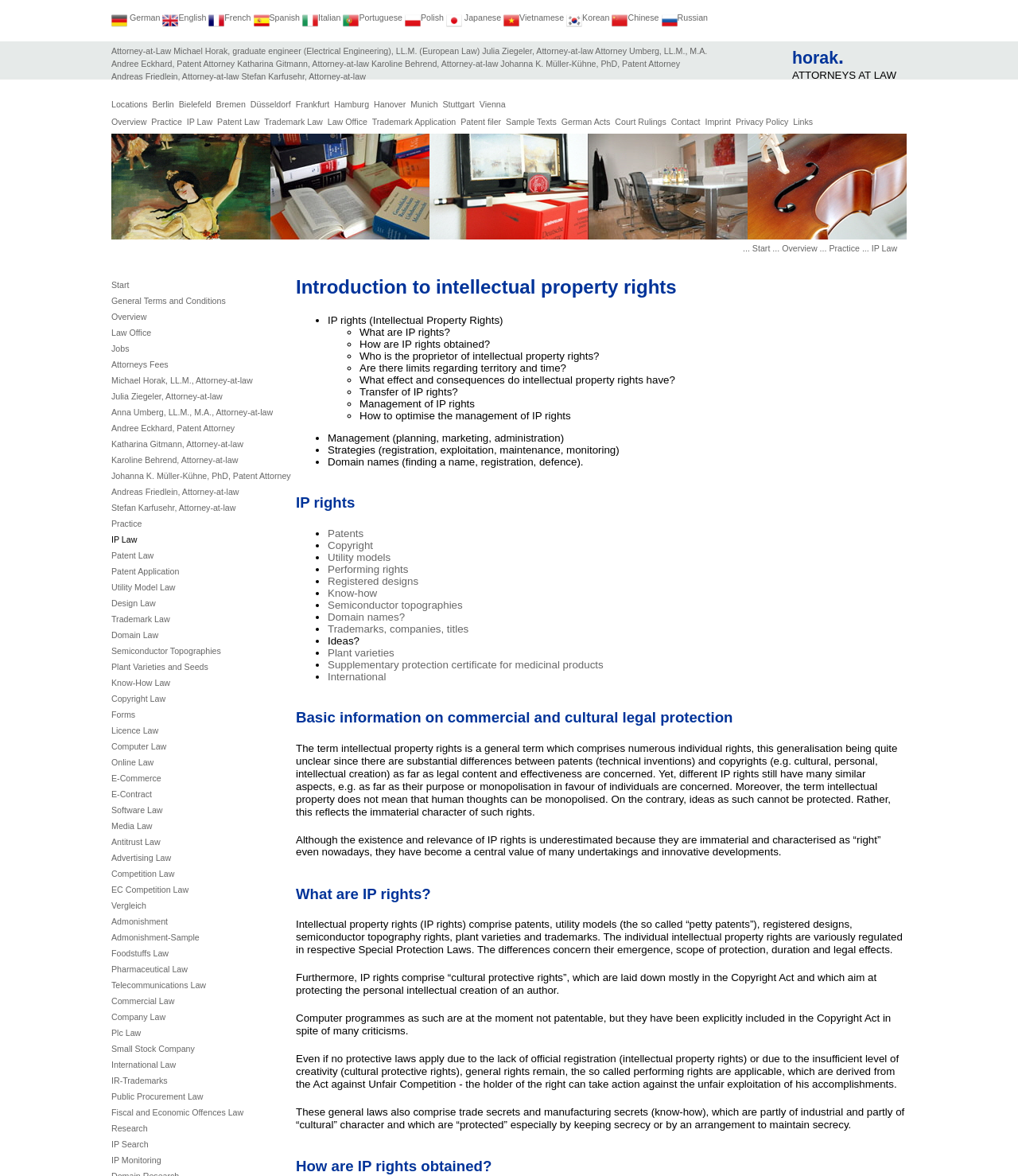Please reply to the following question with a single word or a short phrase:
What is the language spoken by Andreas Friedlein?

German